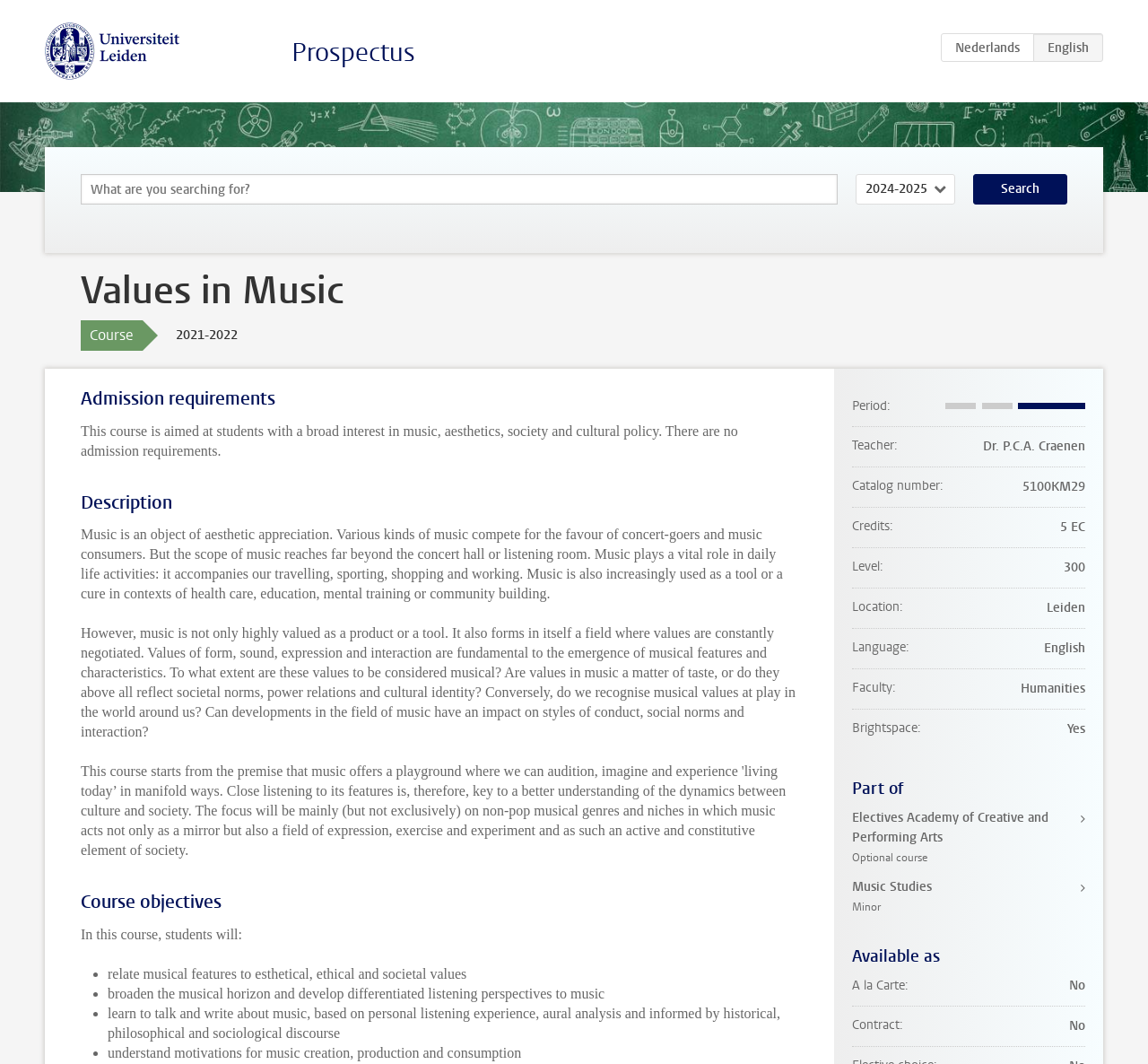Determine the bounding box coordinates of the element's region needed to click to follow the instruction: "Follow the link to Electives Academy of Creative and Performing Arts". Provide these coordinates as four float numbers between 0 and 1, formatted as [left, top, right, bottom].

[0.742, 0.76, 0.945, 0.815]